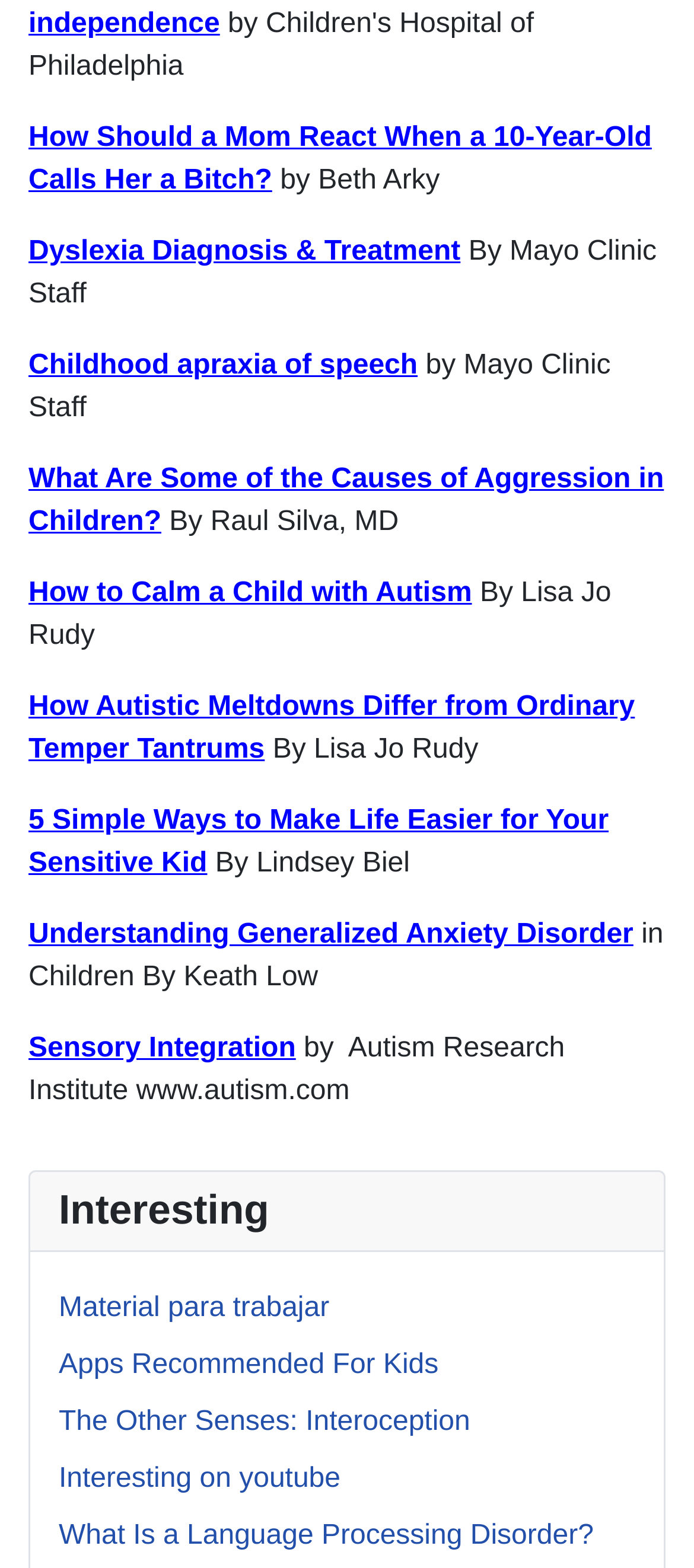Identify the bounding box coordinates of the clickable section necessary to follow the following instruction: "Explore the topic of childhood apraxia of speech". The coordinates should be presented as four float numbers from 0 to 1, i.e., [left, top, right, bottom].

[0.041, 0.224, 0.602, 0.243]